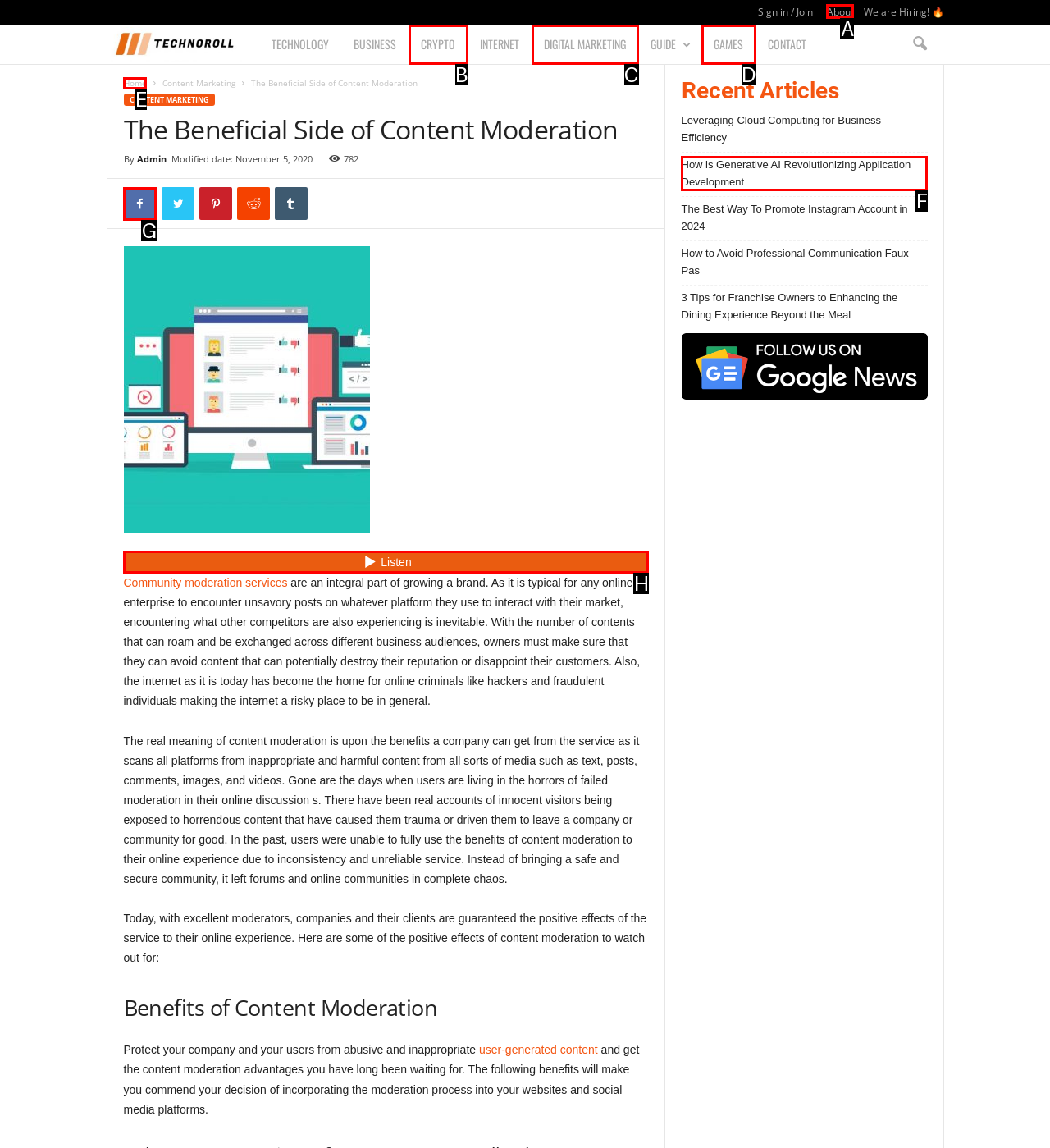Determine which option should be clicked to carry out this task: Click on the 'About' link
State the letter of the correct choice from the provided options.

A